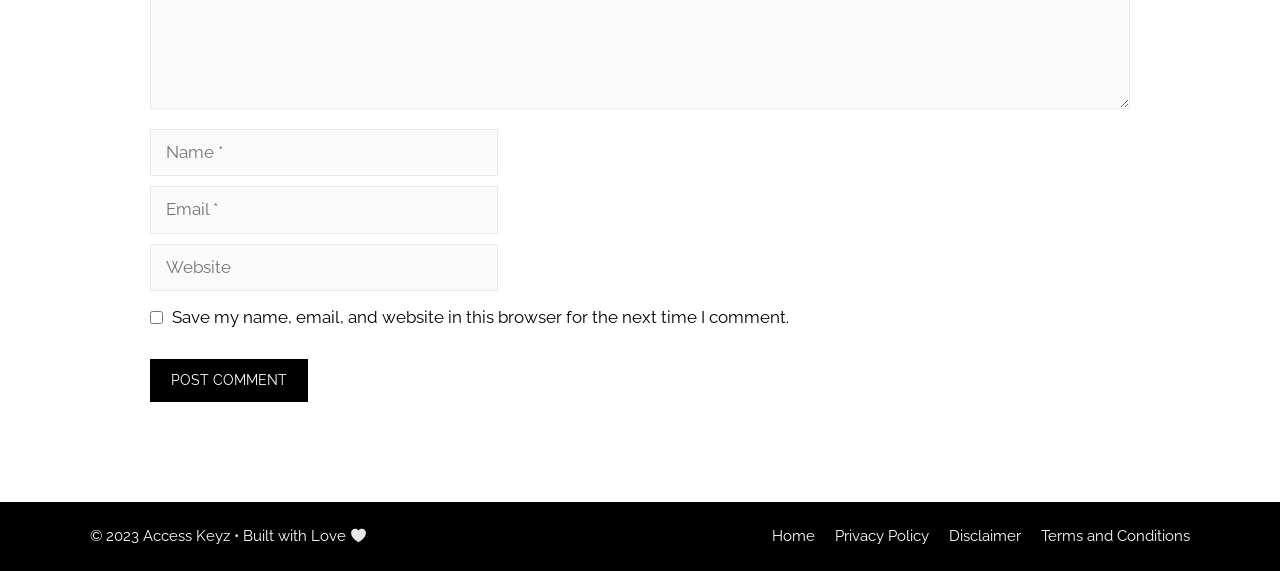Please analyze the image and give a detailed answer to the question:
What is the purpose of the checkbox?

The checkbox is located below the 'Website' textbox and has a label 'Save my name, email, and website in this browser for the next time I comment.' This suggests that its purpose is to save the user's comment information for future use.